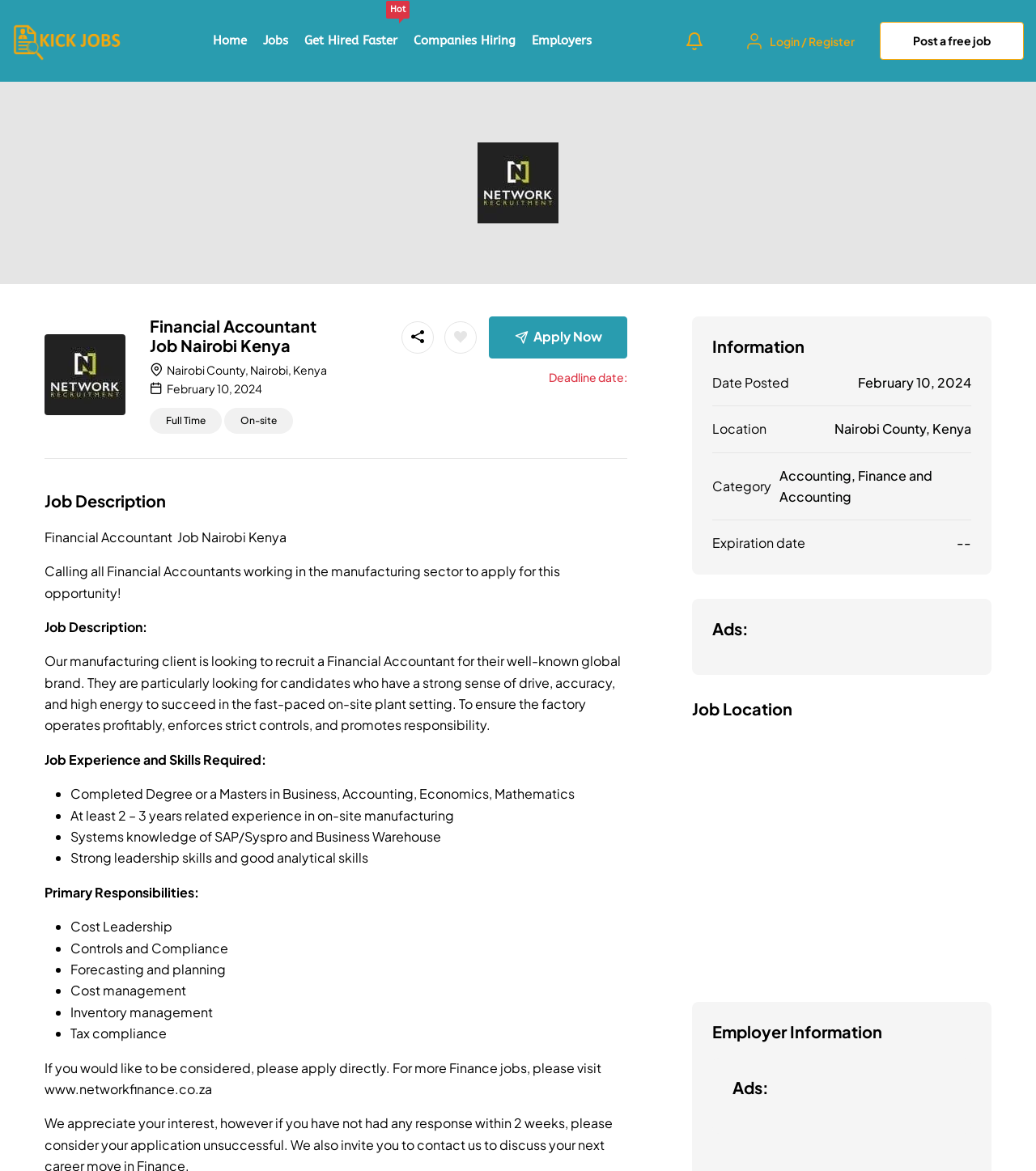Please find and provide the title of the webpage.

Financial Accountant Job Nairobi Kenya